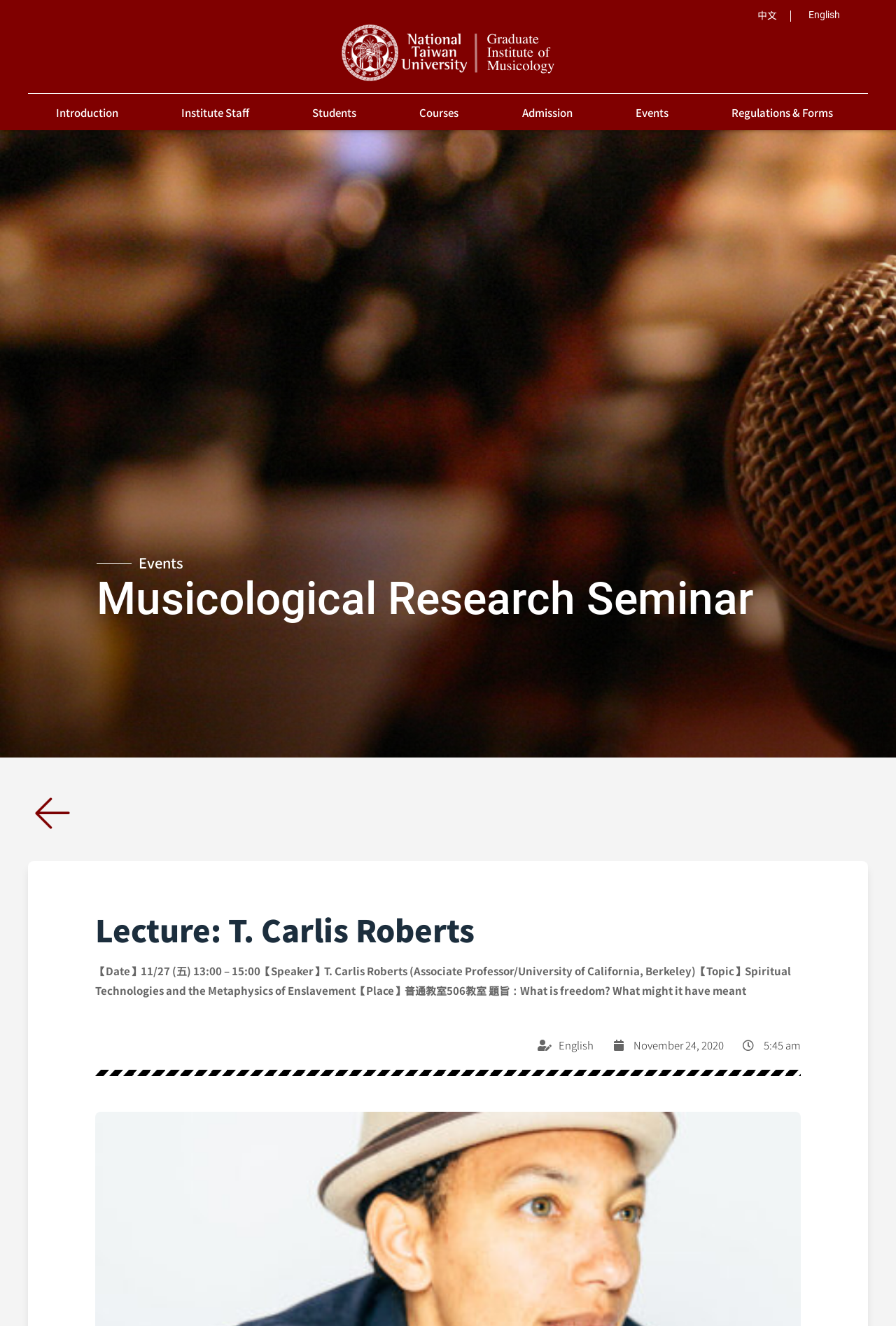Given the element description, predict the bounding box coordinates in the format (top-left x, top-left y, bottom-right x, bottom-right y). Make sure all values are between 0 and 1. Here is the element description: Institute Staff

[0.171, 0.072, 0.317, 0.098]